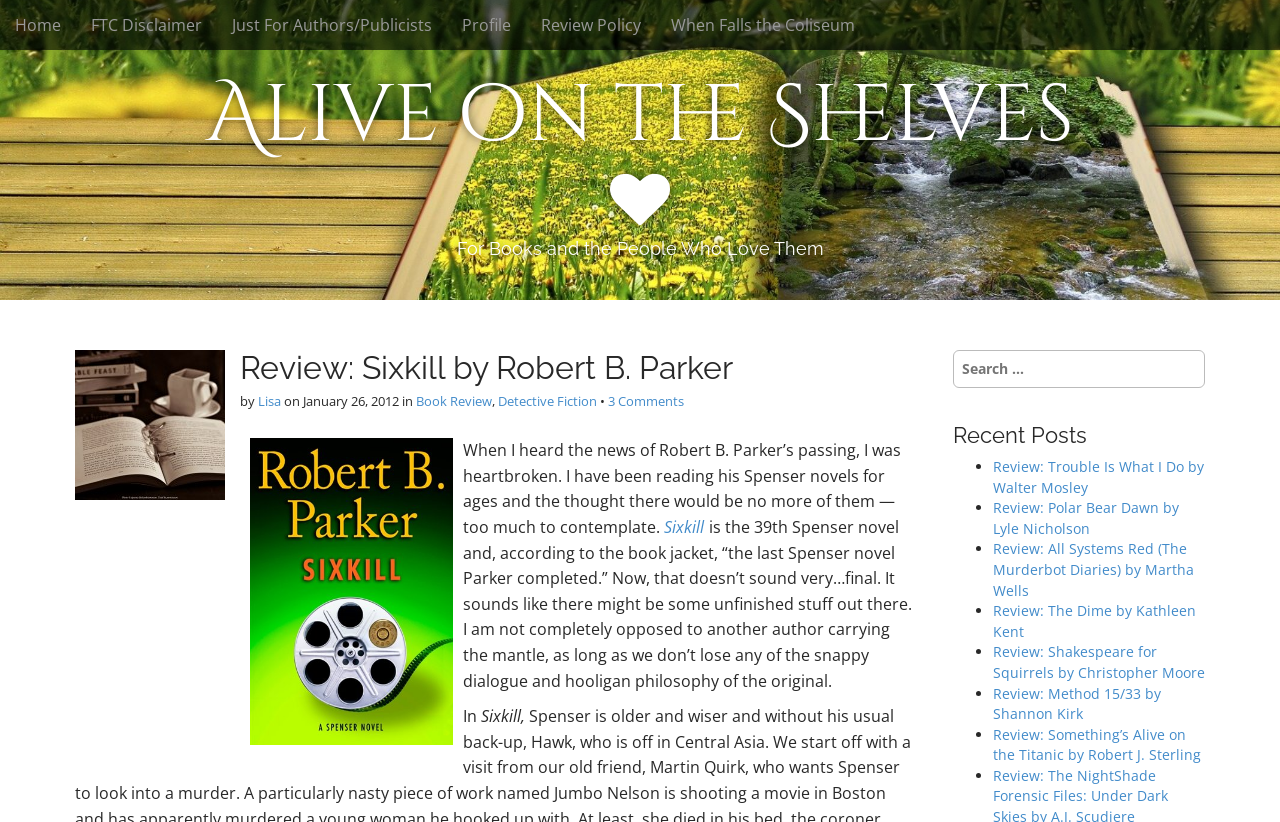Please provide a brief answer to the following inquiry using a single word or phrase:
How many comments does the review have?

3 Comments